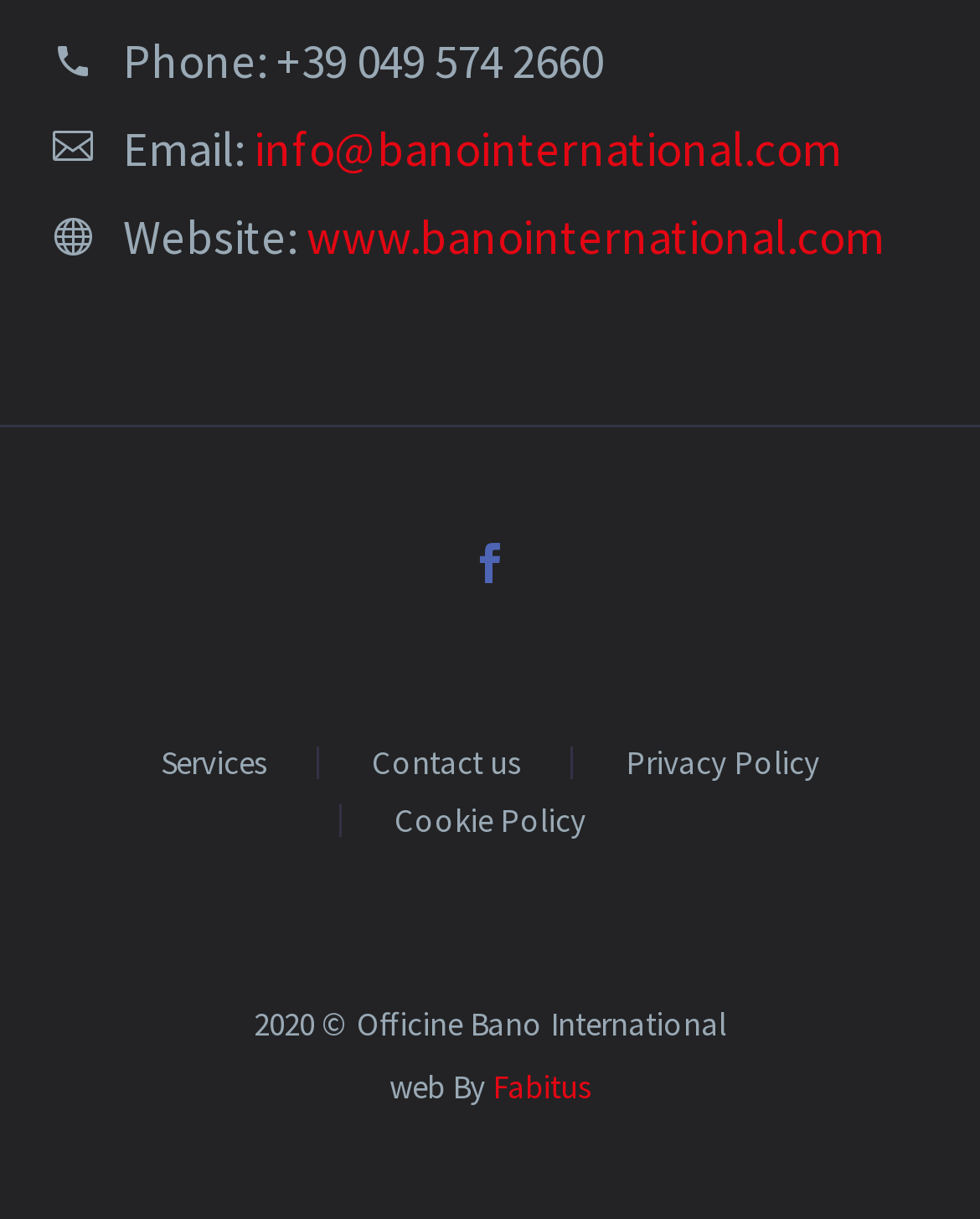Determine the bounding box coordinates of the clickable region to follow the instruction: "Visit the website".

[0.313, 0.169, 0.903, 0.219]